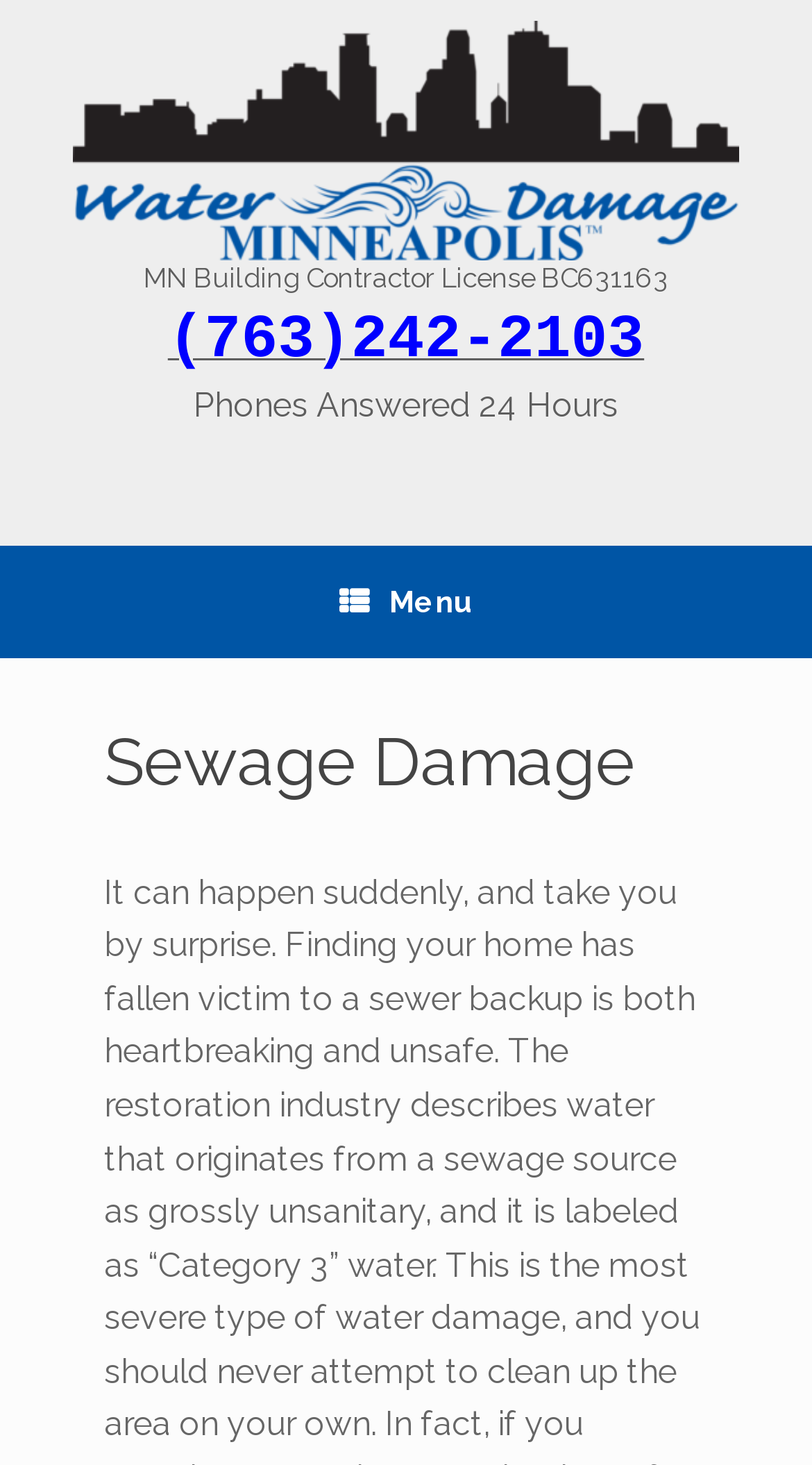What is the phone number on the webpage?
Refer to the image and provide a concise answer in one word or phrase.

(763)242-2103